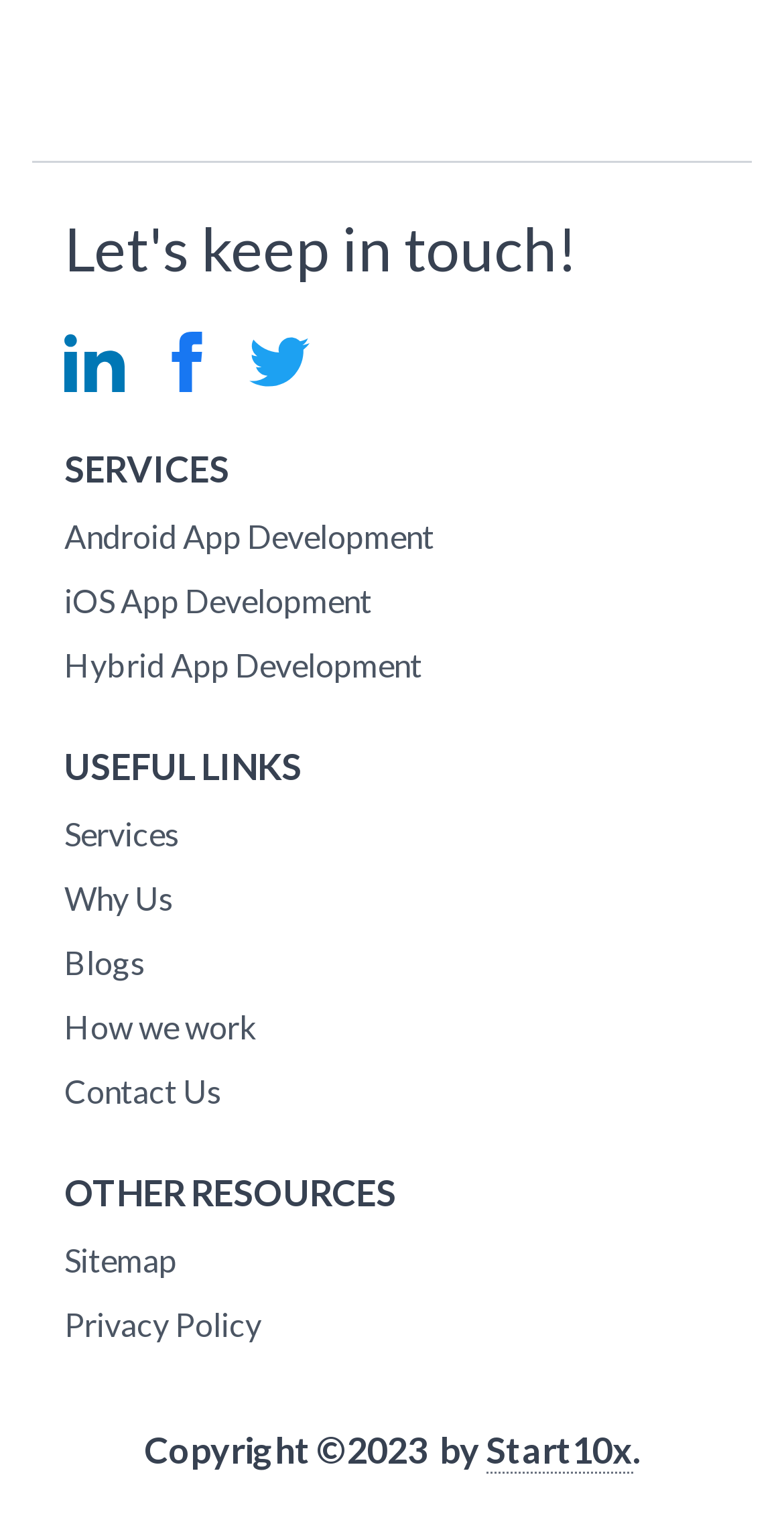Please specify the bounding box coordinates of the clickable section necessary to execute the following command: "Learn about Android App Development".

[0.082, 0.334, 0.918, 0.376]